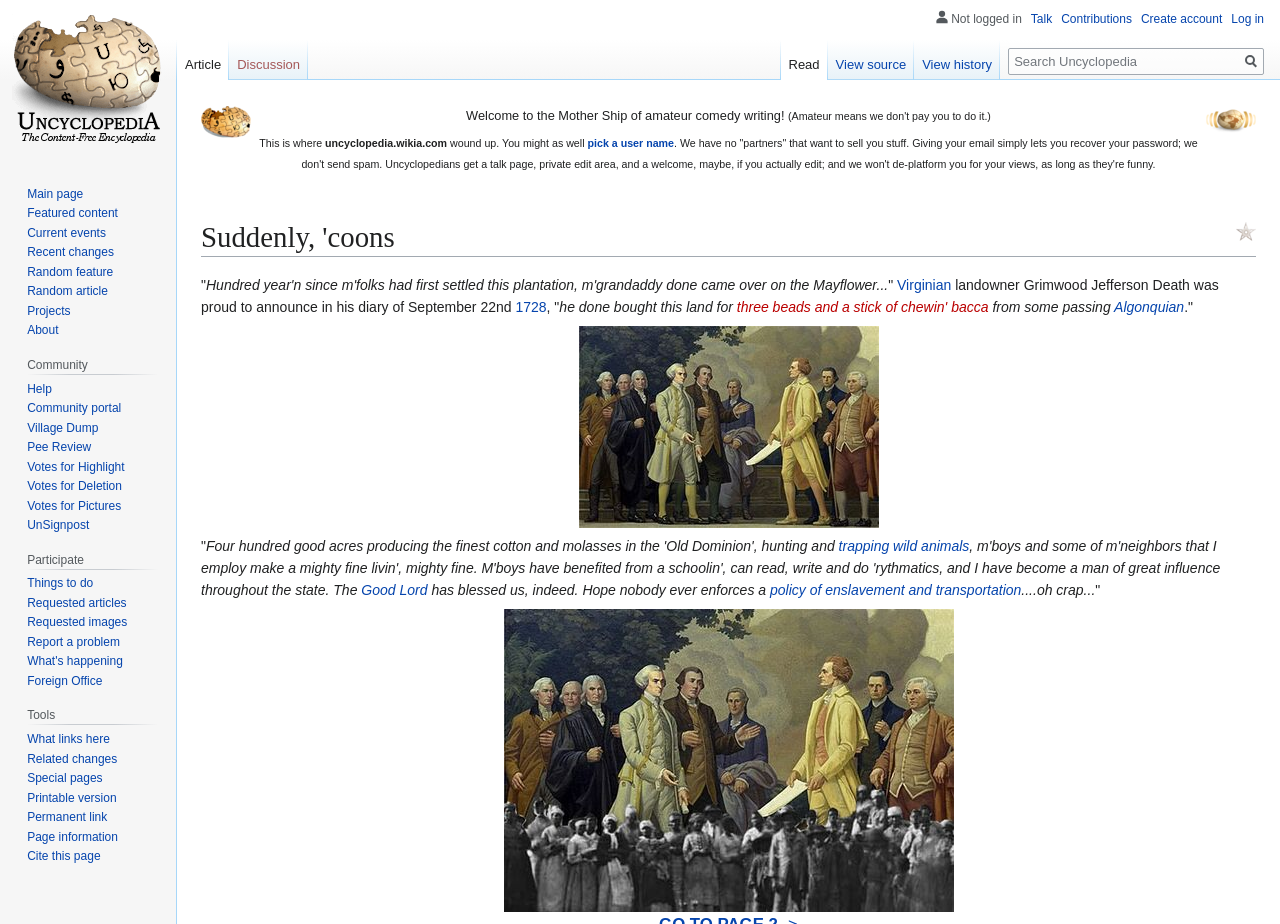Find the bounding box coordinates of the UI element according to this description: "Village Dump".

[0.021, 0.455, 0.077, 0.47]